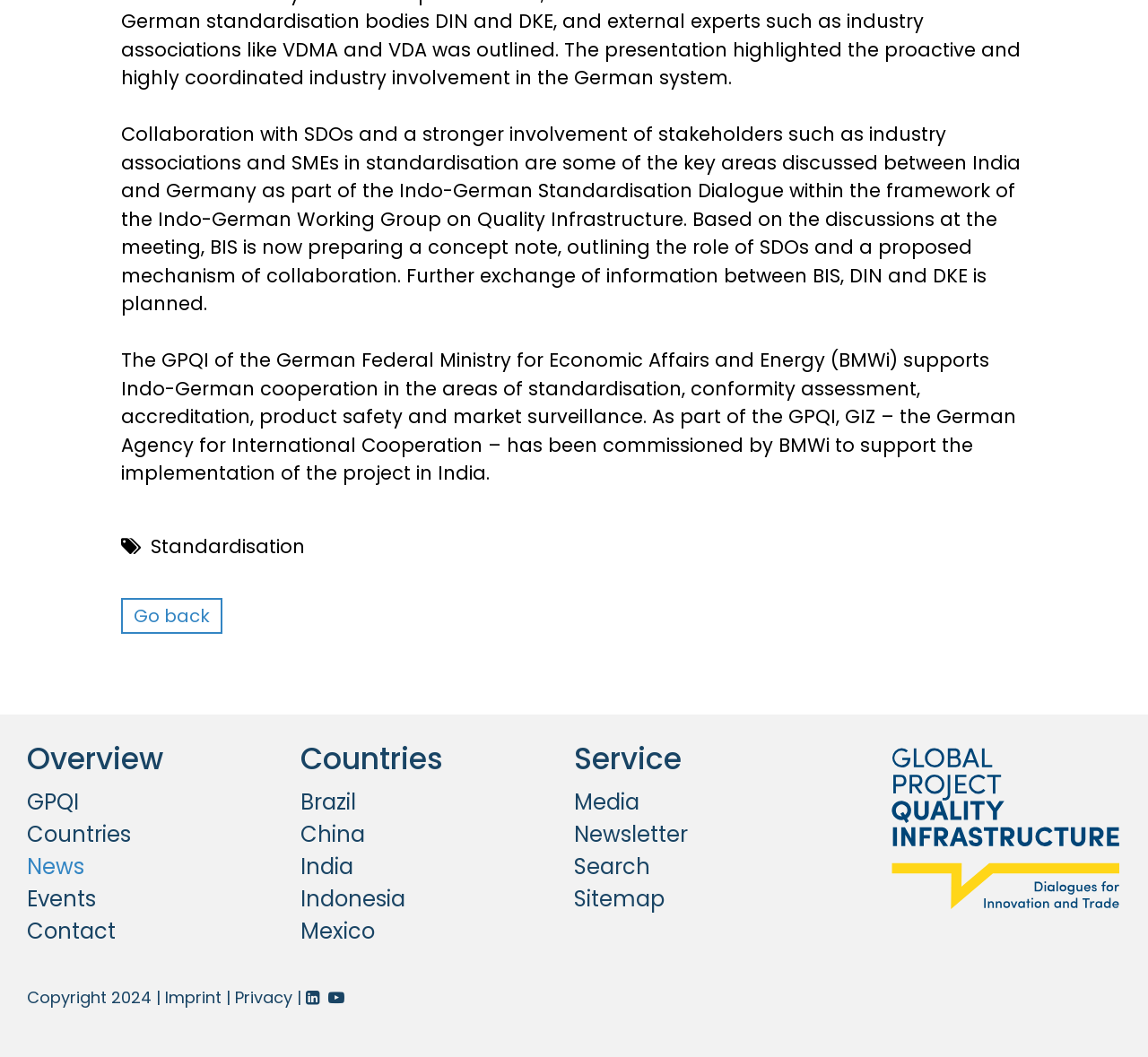Find the bounding box coordinates of the element's region that should be clicked in order to follow the given instruction: "Visit GPQI". The coordinates should consist of four float numbers between 0 and 1, i.e., [left, top, right, bottom].

[0.023, 0.744, 0.069, 0.772]